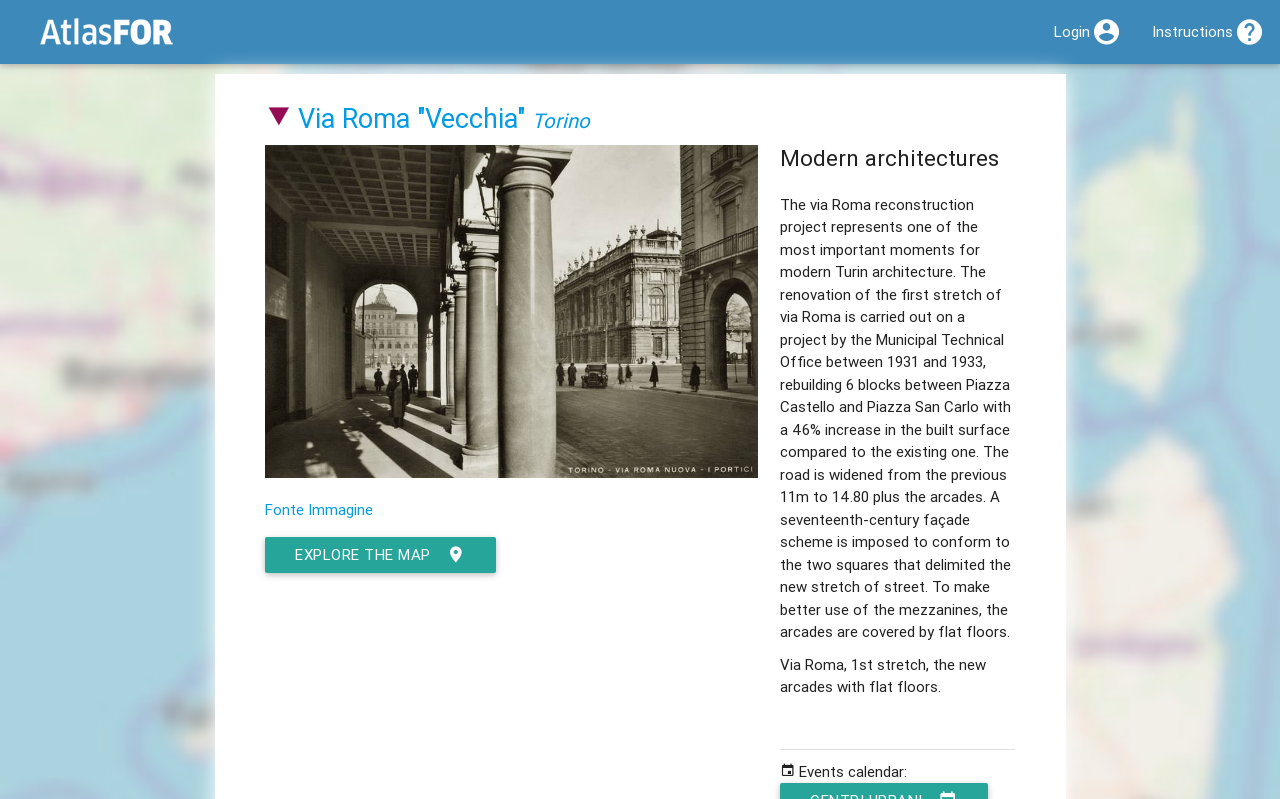Examine the image carefully and respond to the question with a detailed answer: 
What is the purpose of the arcades?

The answer can be found in the StaticText 'The via Roma reconstruction project represents one of the most important moments for modern Turin architecture...'. The text explains that the arcades are covered by flat floors to make better use of the mezzanines.